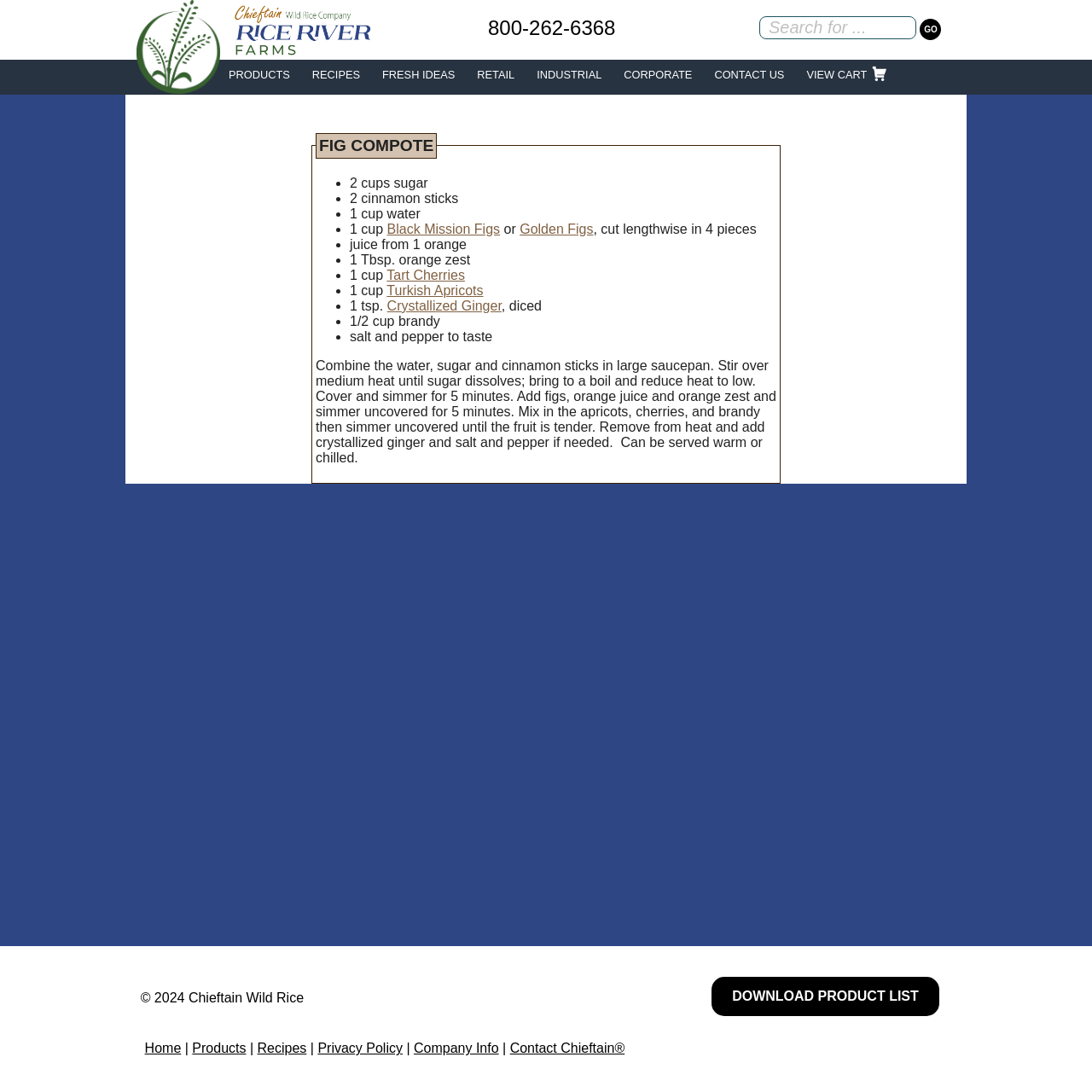Examine the screenshot and answer the question in as much detail as possible: What is the copyright year of Chieftain Wild Rice?

I found the copyright year by looking at the footer of the webpage and found the static text '© 2024 Chieftain Wild Rice'.